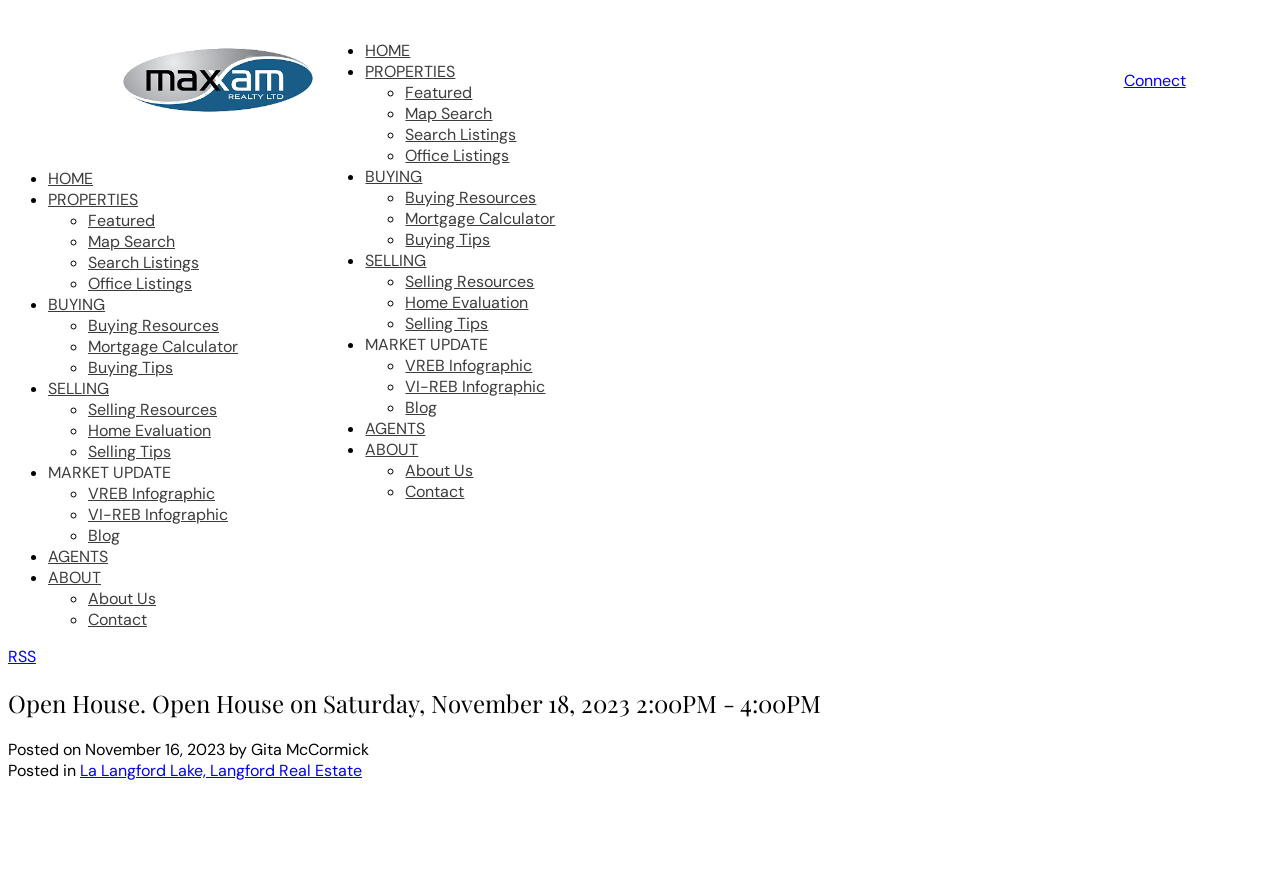Create a detailed description of the webpage's content and layout.

This webpage appears to be a real estate website, specifically a page for an open house event. At the top left corner, there is a logo of Maxxam Realty, accompanied by a primary menu with various options such as "HOME", "PROPERTIES", "BUYING", "SELLING", "MARKET UPDATE", "AGENTS", and "ABOUT". This menu is duplicated at the top right corner of the page.

Below the menu, there is a prominent heading that announces the open house event, which is scheduled to take place on Saturday, November 18, 2023, from 2:00 PM to 4:00 PM. The address of the open house is 1041 Boxcar Close in Langford.

On the right side of the page, there is a "Connect" button. Below the heading, there are several lines of text that provide details about the open house, including the date it was posted, the author's name, and the categories it was posted in.

There are no images on the page apart from the Maxxam Realty logo. The overall layout is organized, with clear headings and concise text.